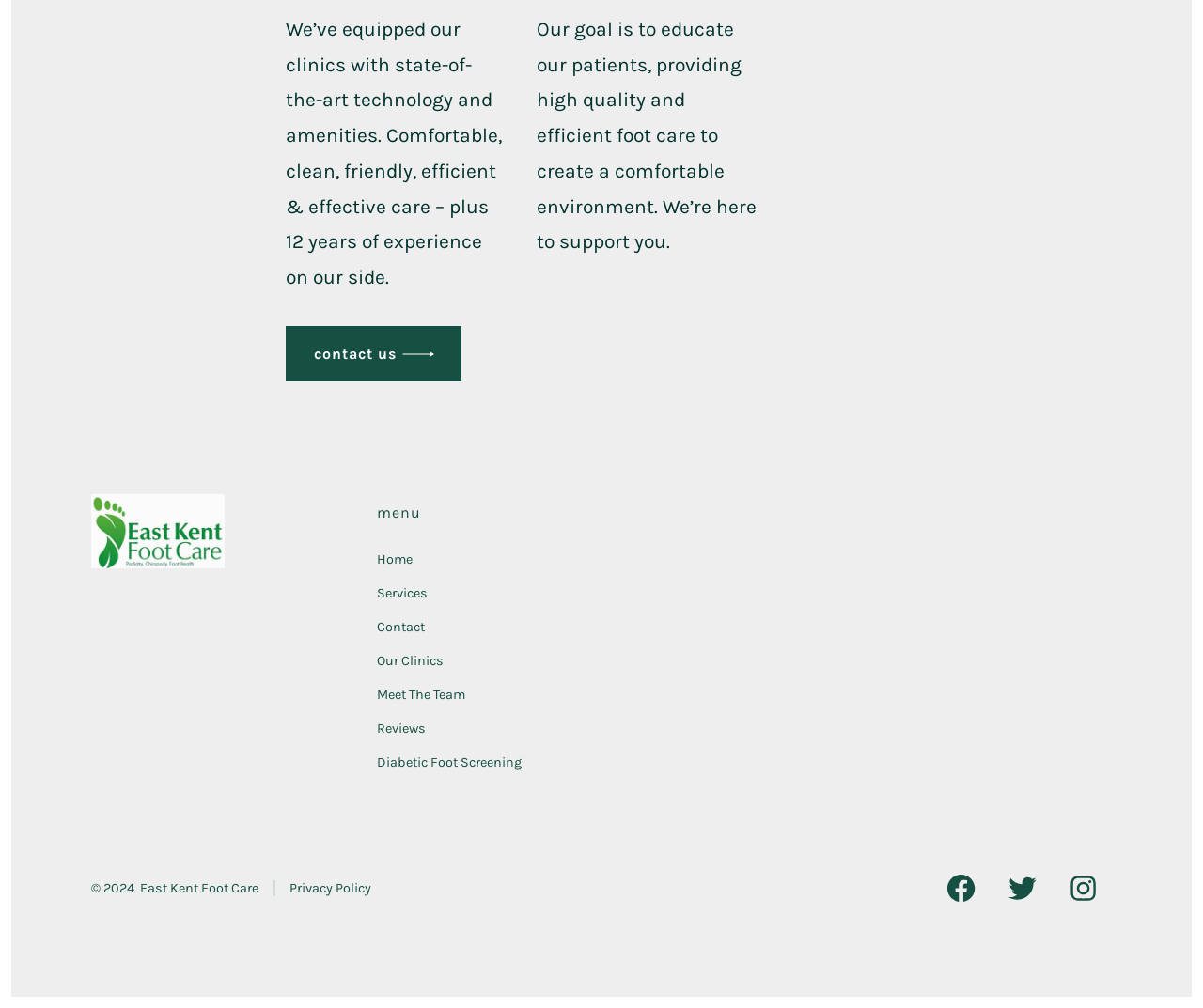Identify the bounding box coordinates of the specific part of the webpage to click to complete this instruction: "go to home page".

[0.313, 0.547, 0.343, 0.563]